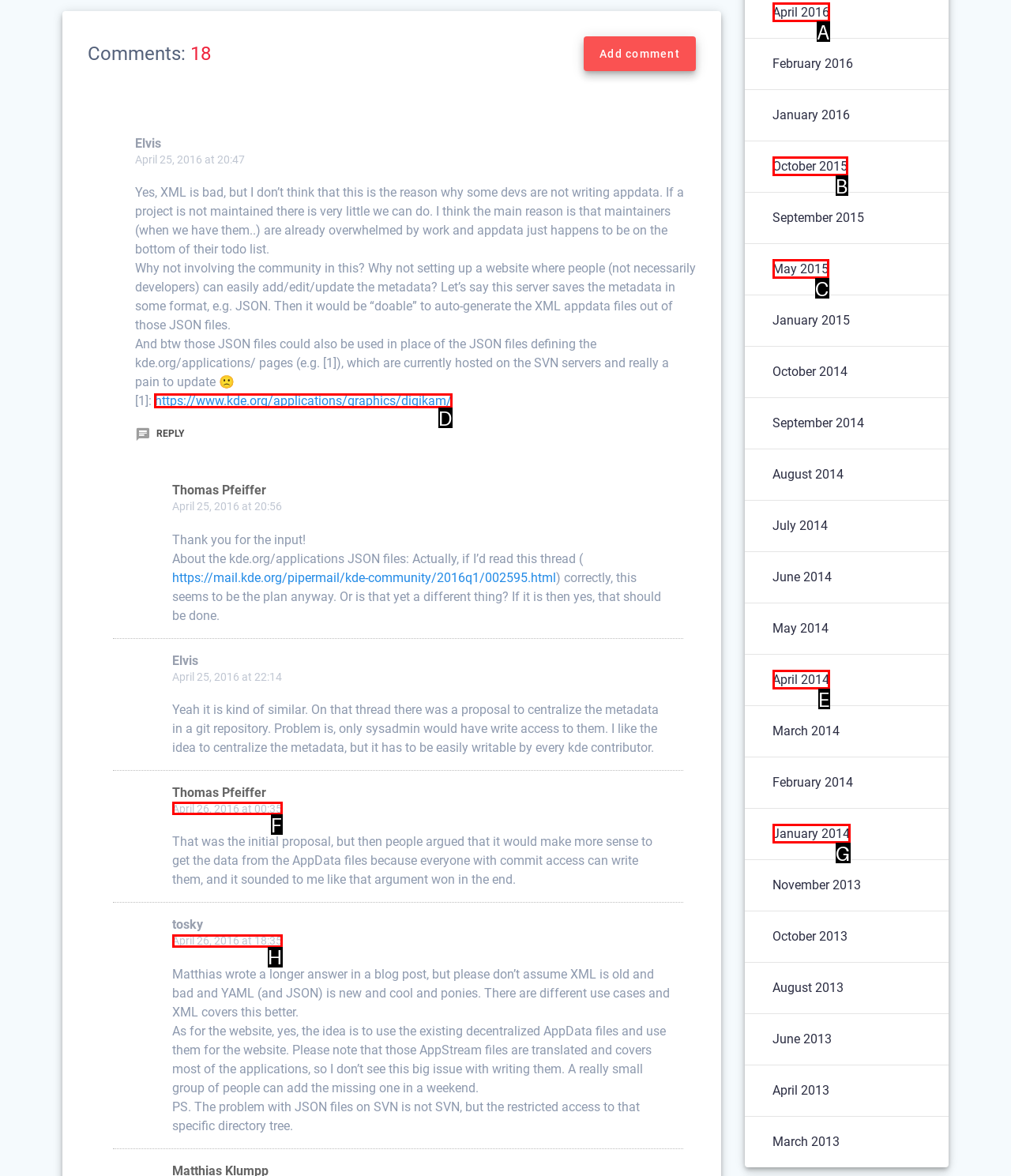Look at the highlighted elements in the screenshot and tell me which letter corresponds to the task: Check the link to kde.org/applications/graphics/digikam/.

D